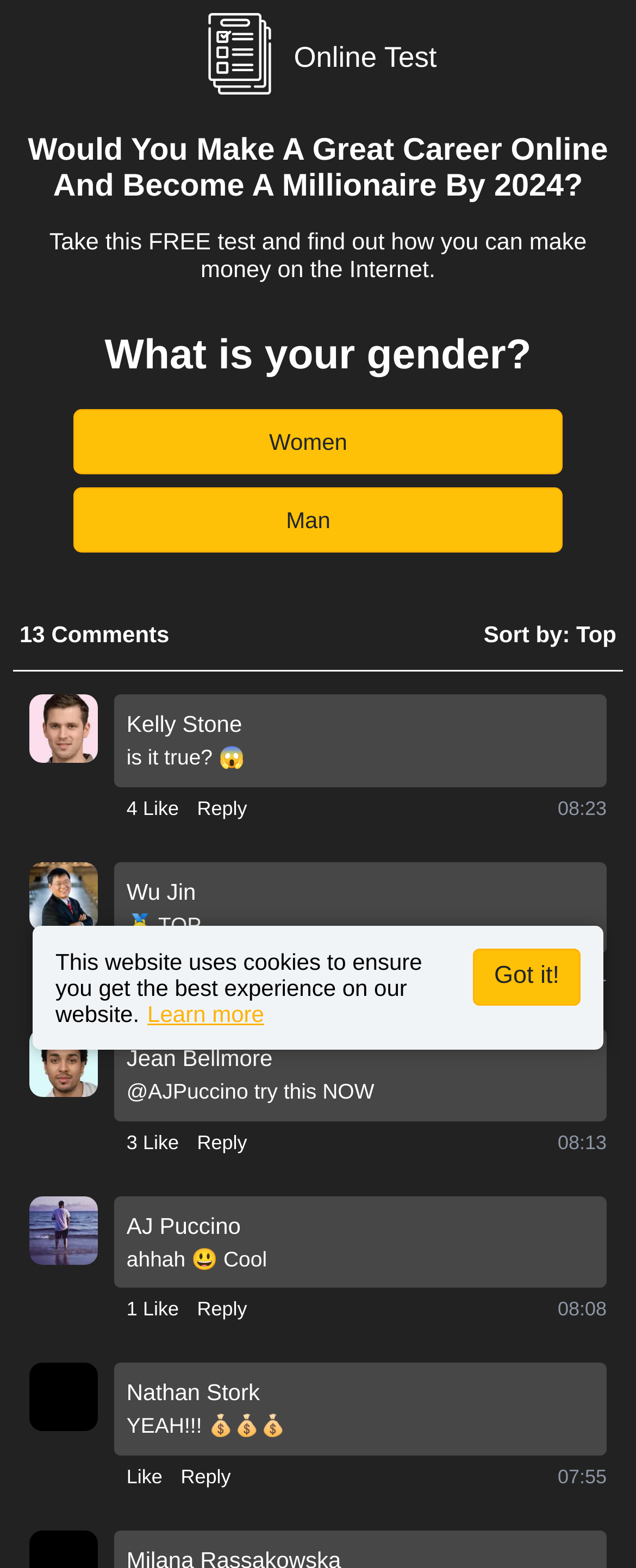Provide a one-word or short-phrase answer to the question:
What is the purpose of the 'Got it!' button?

Accept cookies